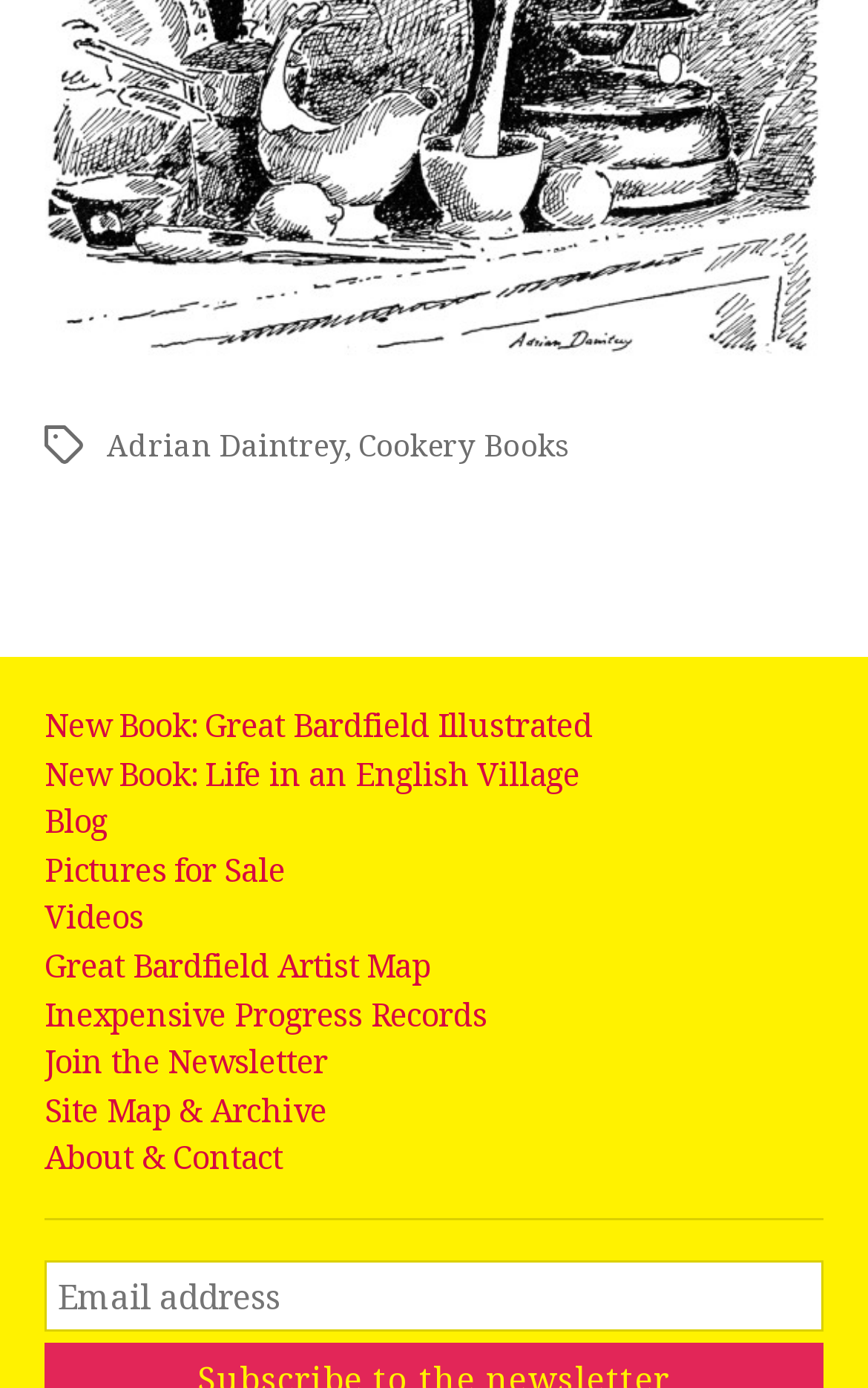Please examine the image and provide a detailed answer to the question: How many links are in the footer section?

The footer section is located at the bottom of the webpage, and it contains 11 links, including 'New Book: Great Bardfield Illustrated', 'New Book: Life in an English Village', 'Blog', 'Pictures for Sale', 'Videos', 'Great Bardfield Artist Map', 'Inexpensive Progress Records', 'Join the Newsletter', 'Site Map & Archive', and 'About & Contact'.